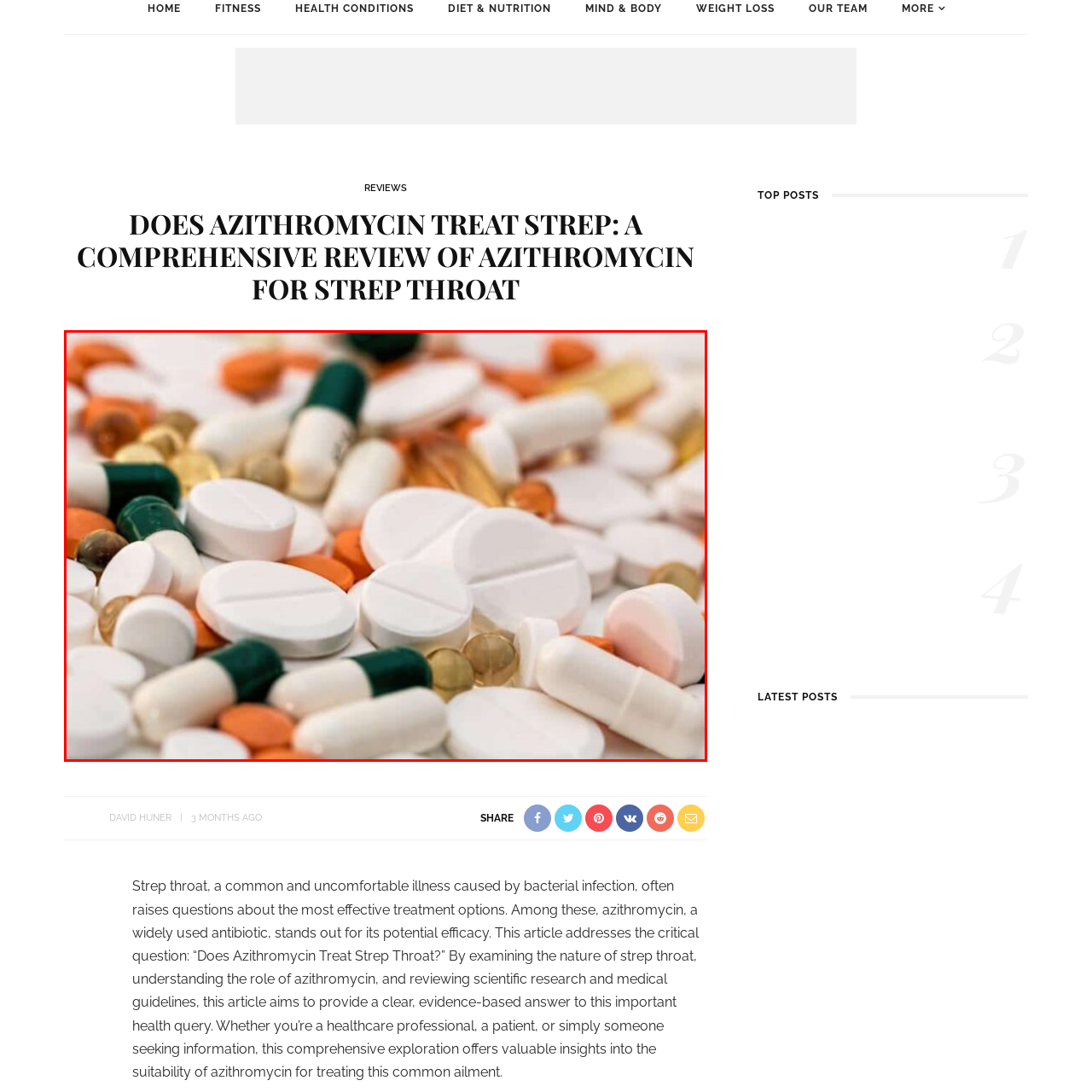Describe in detail the contents of the image highlighted within the red box.

The image showcases a diverse array of pharmaceuticals, including various shapes and colors of pills and capsules. Prominently featured are white tablets, some of which are round and others oblong, alongside capsules with distinguishable colored caps—some green and others orange or transparent. This visual representation emphasizes the complexity of medication options available, particularly in the context of treating common ailments such as strep throat. The image relates to the article titled "Does Azithromycin Treat Strep: A Comprehensive Review of Azithromycin for Strep Throat," which discusses the efficacy of azithromycin, a commonly used antibiotic, in addressing bacterial infections like strep throat. This informative exploration aims to guide healthcare professionals and patients alike in making evidence-based decisions regarding their treatment options.